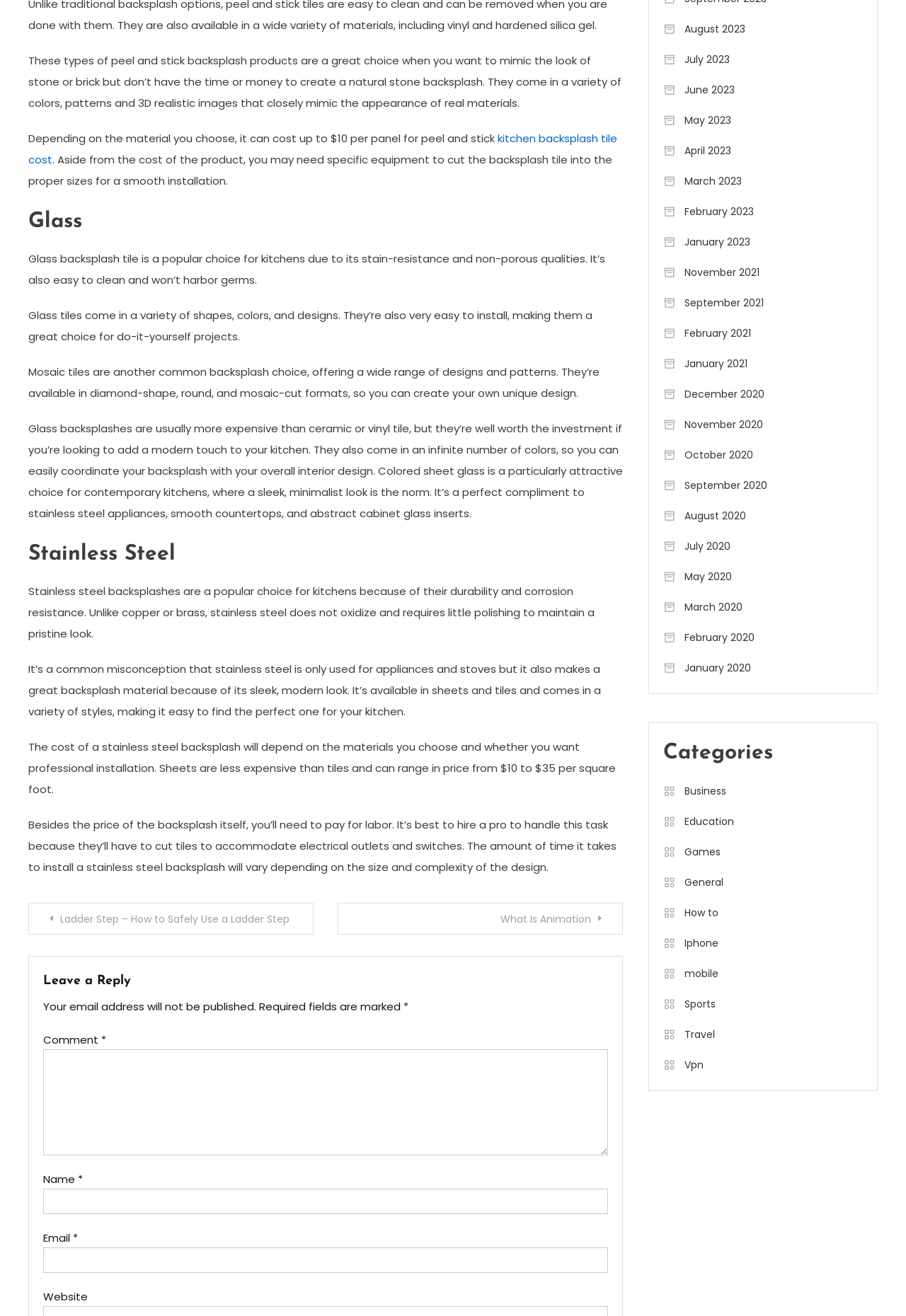Identify the bounding box coordinates of the clickable region necessary to fulfill the following instruction: "Click on the 'kitchen backsplash tile cost' link". The bounding box coordinates should be four float numbers between 0 and 1, i.e., [left, top, right, bottom].

[0.031, 0.1, 0.681, 0.127]